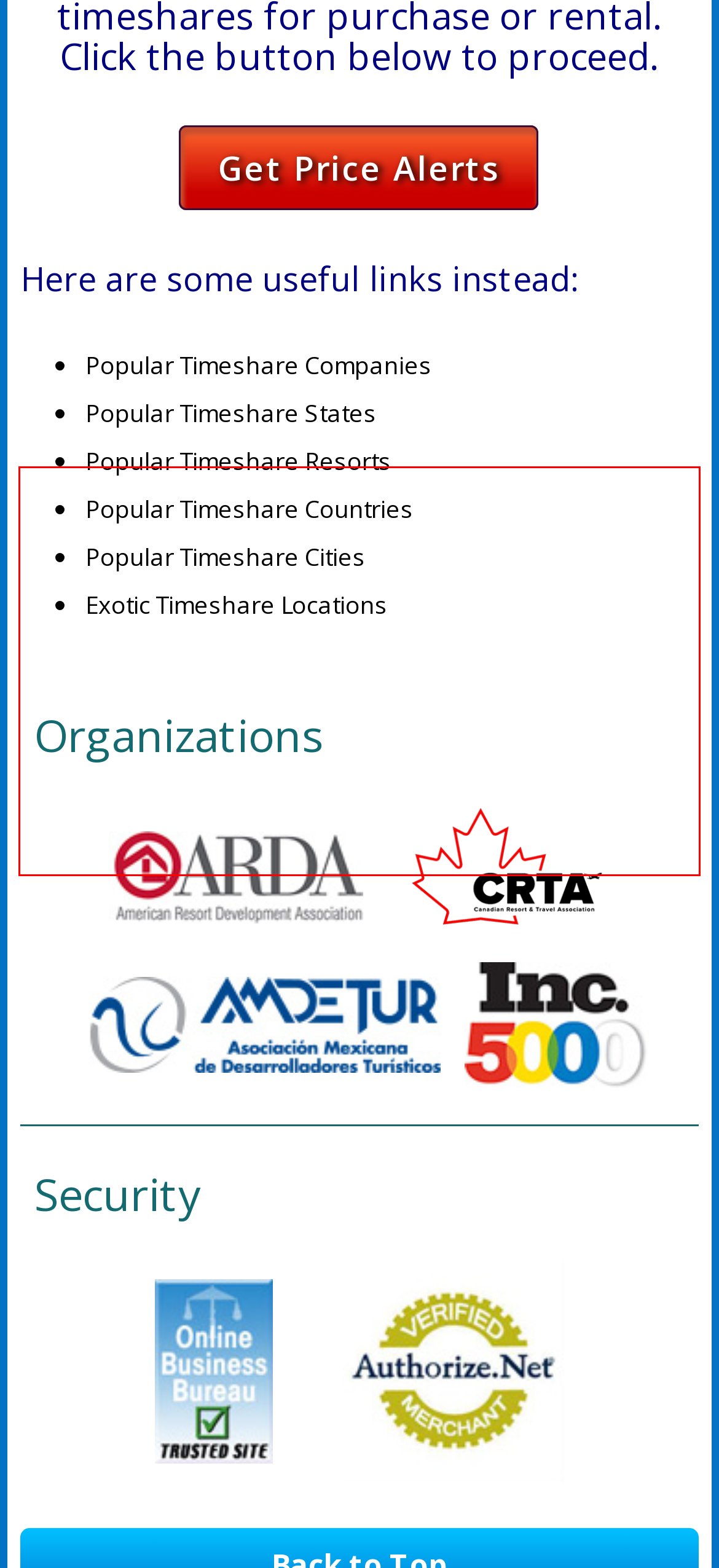Look at the screenshot of the webpage, locate the red rectangle bounding box, and generate the text content that it contains.

This is the gateway to Yellowstone National Park and your timeshare is close to places like Gallatin National Forest, Bridger Mountains, Madison Martins and Lewis and Clark Caverns State Park. Thrill to sights like a family of Bighorn sheep, elk and majestic eagles as they forage for food and care for their young. See fascinating geological phenomena like Old Faithful Geyser, other natural geysers, colorful hot pots, waterfalls and shimmering fishing spots that are perfect for fly fishing.